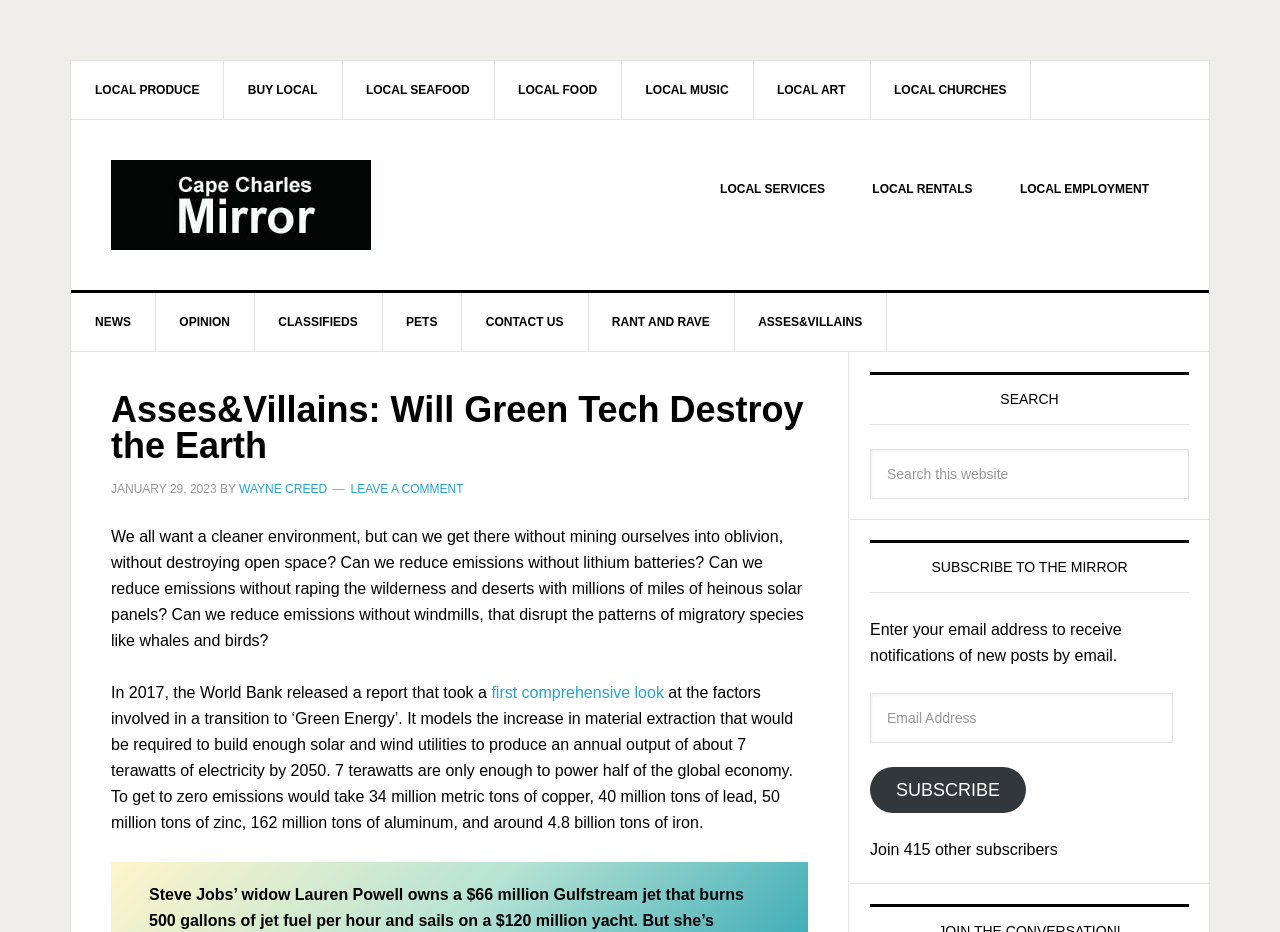Pinpoint the bounding box coordinates of the area that should be clicked to complete the following instruction: "Search this website". The coordinates must be given as four float numbers between 0 and 1, i.e., [left, top, right, bottom].

[0.68, 0.482, 0.929, 0.535]